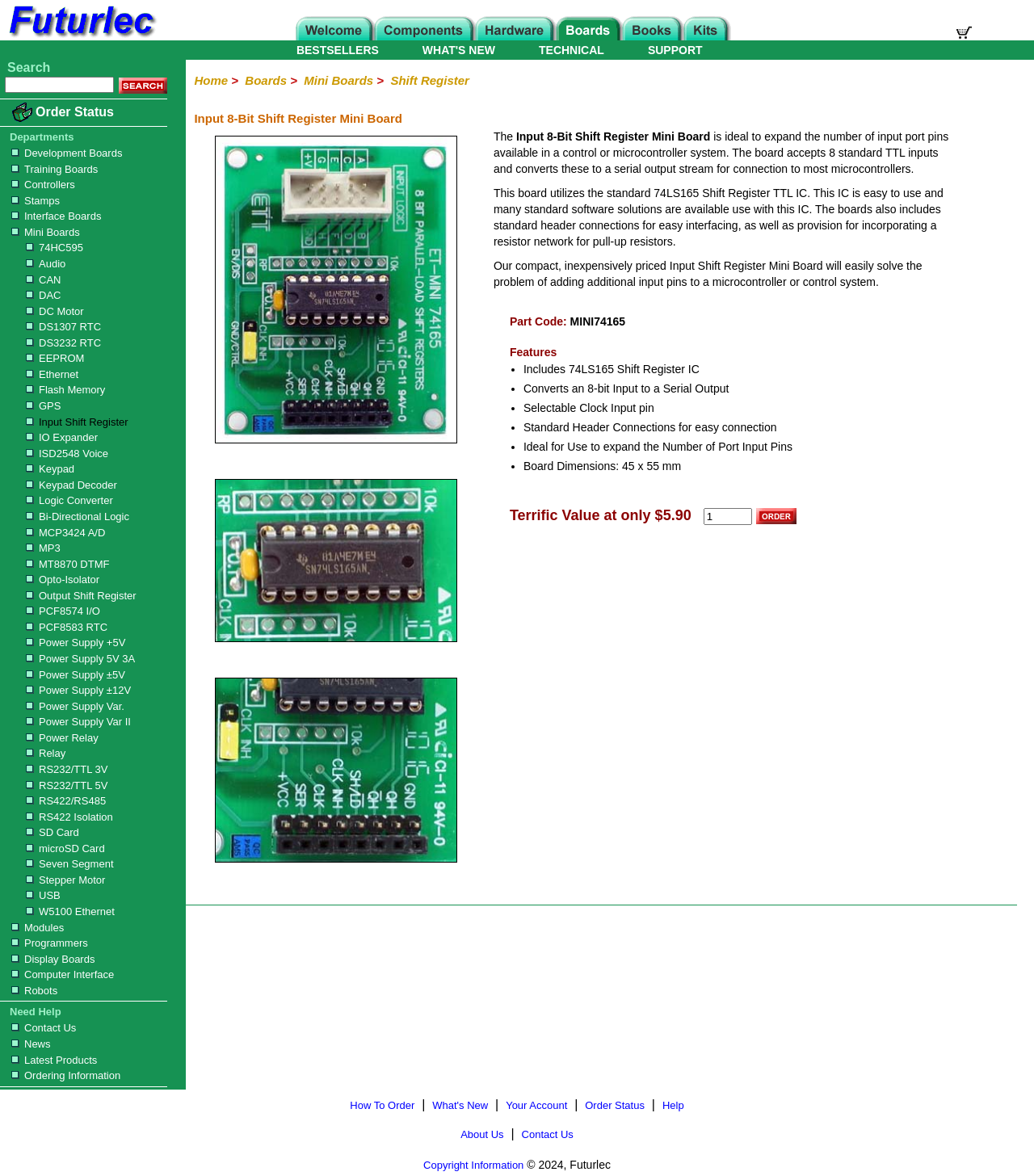What type of products are listed under 'Departments'?
Using the information presented in the image, please offer a detailed response to the question.

I deduced the answer by analyzing the links under the 'Departments' heading, which include 'Development Boards', 'Training Boards', 'Controllers', and others, suggesting that the products listed are related to electronic boards and components.